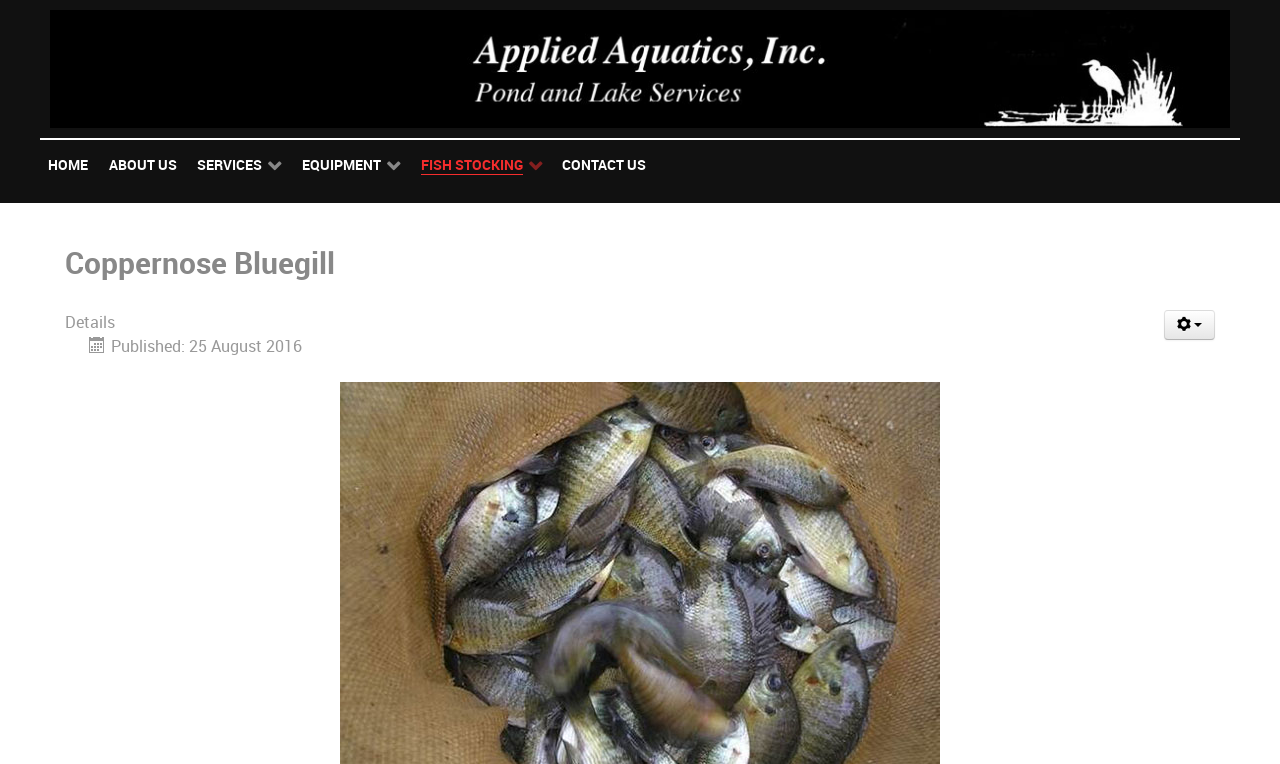Kindly respond to the following question with a single word or a brief phrase: 
How many links are in the navigation menu?

5